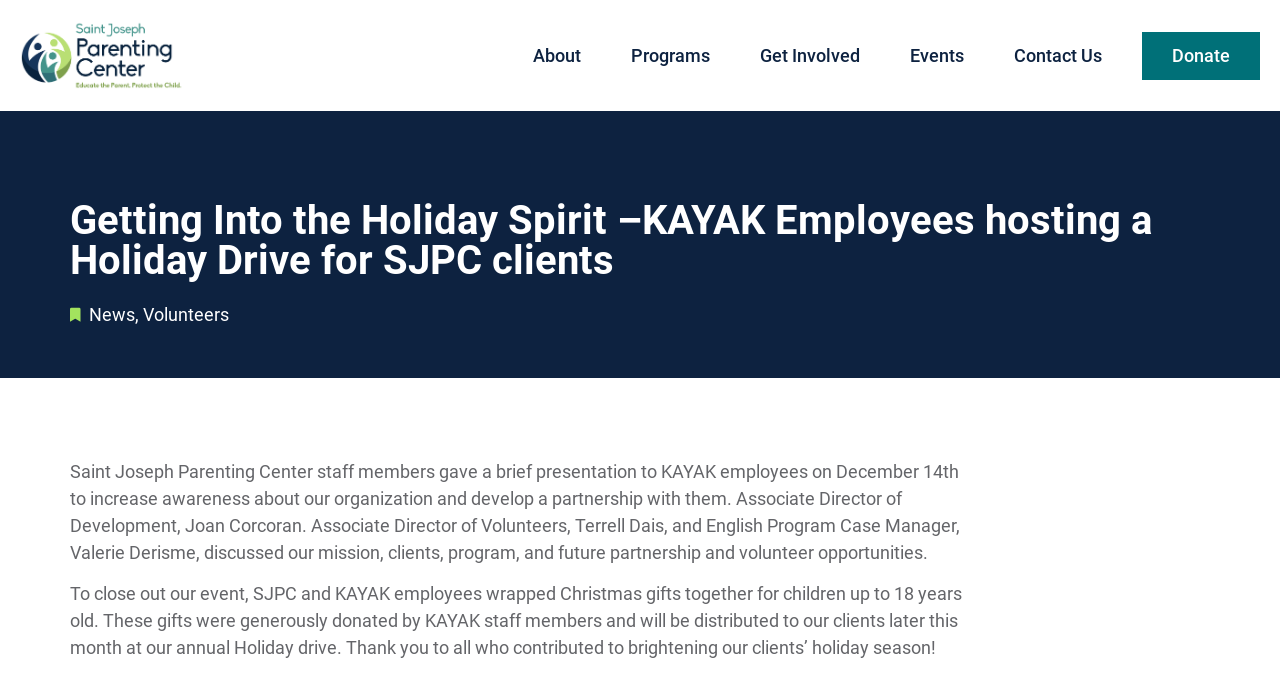Write a detailed summary of the webpage.

The webpage is about Saint Joseph Parenting Center, specifically highlighting their partnership with KAYAK employees. At the top, there are five main navigation links: "About", "Programs", "Get Involved", "Events", and "Contact Us", which are evenly spaced and take up about half of the top section of the page. To the right of these links is a "Donate" button.

Below the navigation links, there is a large heading that reads "Getting Into the Holiday Spirit –KAYAK Employees hosting a Holiday Drive for SJPC clients". Underneath this heading, there are three small text labels: "News", ",", and "Volunteers", which are aligned to the left.

The main content of the page consists of two paragraphs of text. The first paragraph describes a presentation given by Saint Joseph Parenting Center staff members to KAYAK employees, discussing their mission, clients, programs, and future partnership and volunteer opportunities. The second paragraph describes a Christmas gift-wrapping event where SJPC and KAYAK employees wrapped gifts together for children up to 18 years old, which were donated by KAYAK staff members and will be distributed to clients at their annual Holiday drive.